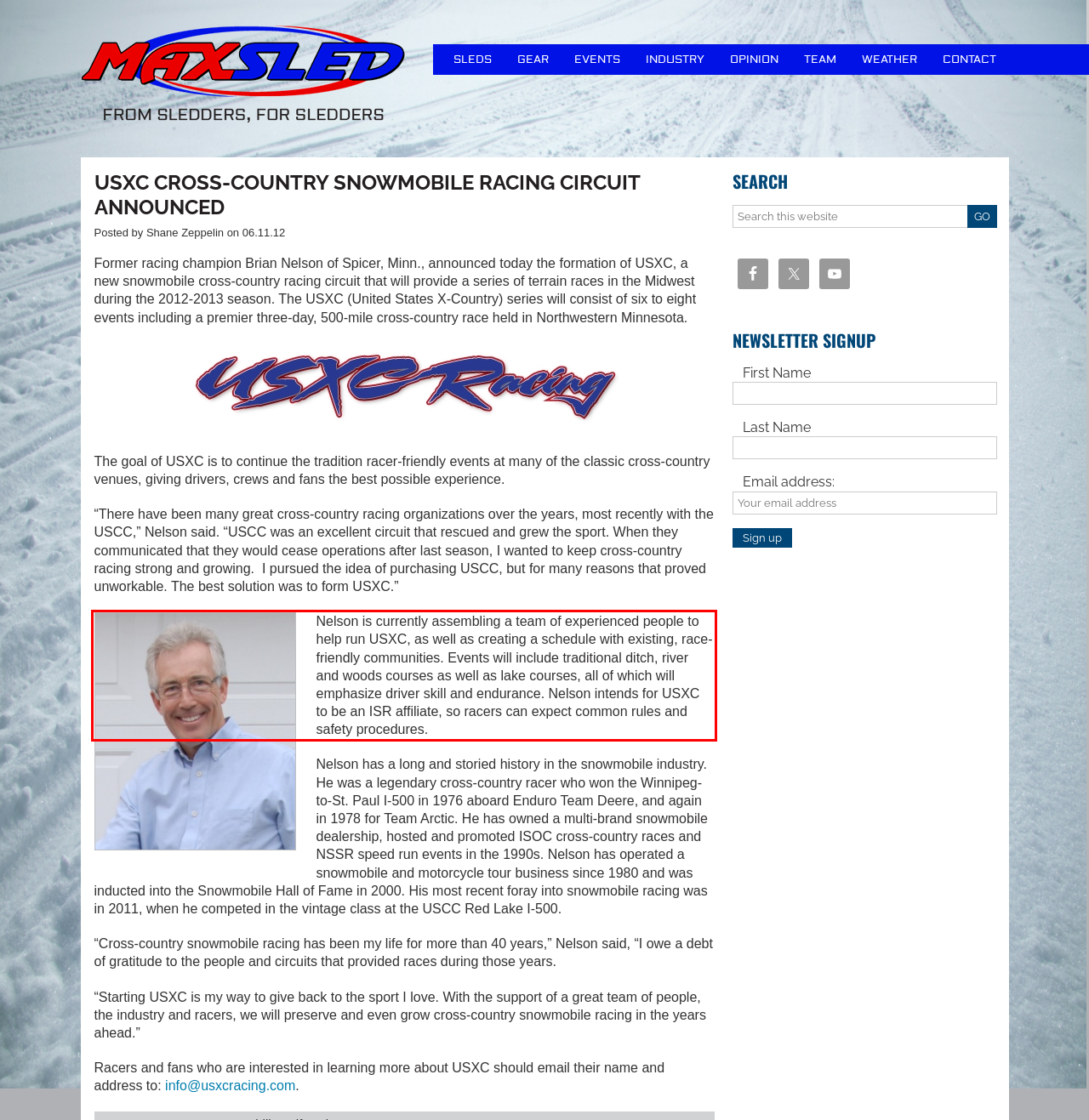By examining the provided screenshot of a webpage, recognize the text within the red bounding box and generate its text content.

Nelson is currently assembling a team of experienced people to help run USXC, as well as creating a schedule with existing, race-friendly communities. Events will include traditional ditch, river and woods courses as well as lake courses, all of which will emphasize driver skill and endurance. Nelson intends for USXC to be an ISR affiliate, so racers can expect common rules and safety procedures.